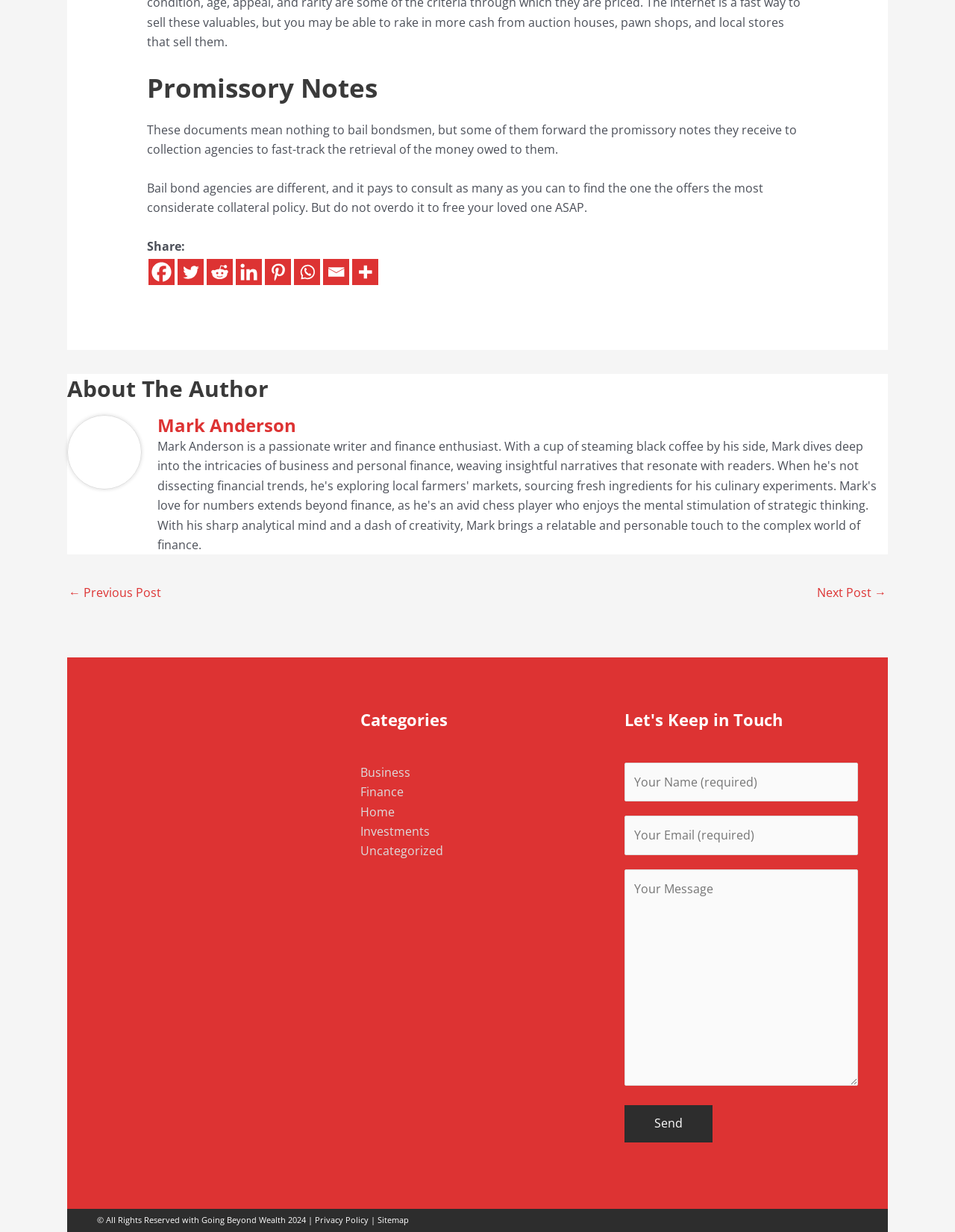Please identify the bounding box coordinates of the clickable region that I should interact with to perform the following instruction: "View categories". The coordinates should be expressed as four float numbers between 0 and 1, i.e., [left, top, right, bottom].

[0.378, 0.576, 0.622, 0.592]